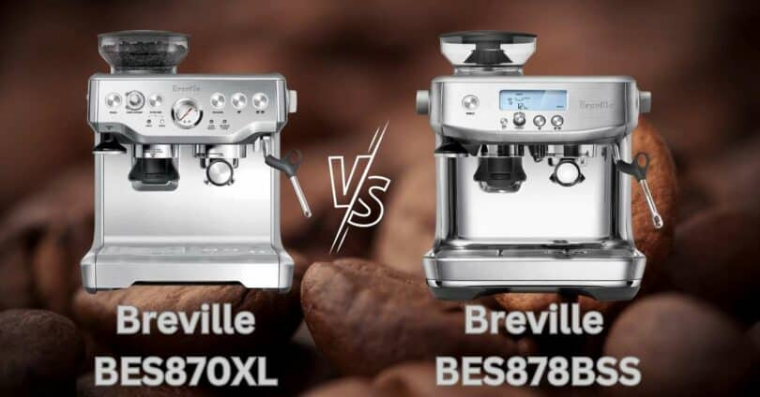Thoroughly describe the content and context of the image.

This image showcases a side-by-side comparison of two popular espresso machines: the Breville BES870XL Barista Express and the Breville BES878BSS Barista Pro. On the left, the BES870XL is prominently displayed, known for its brushed stainless steel design and manual operation, making it an ideal choice for beginners and home users. It features an integrated tamper and a built-in grinder, perfect for creating café-style espresso at home.

In contrast, the BES878BSS on the right features a more advanced button-based interface and programmable functions, catering to users seeking a more professional experience in espresso making. Its sleek design also includes a digital display and a smaller 2-liter capacity, emphasizing efficiency and customization in brewing.

The background consists of coffee beans, enhancing the coffee-making theme, while the central "Vs" highlights the competitive nature of selecting the right machine for espresso enthusiasts. This comparison not only illustrates their aesthetic differences but also sets the stage for a detailed exploration of their features and performance in the accompanying blog post.